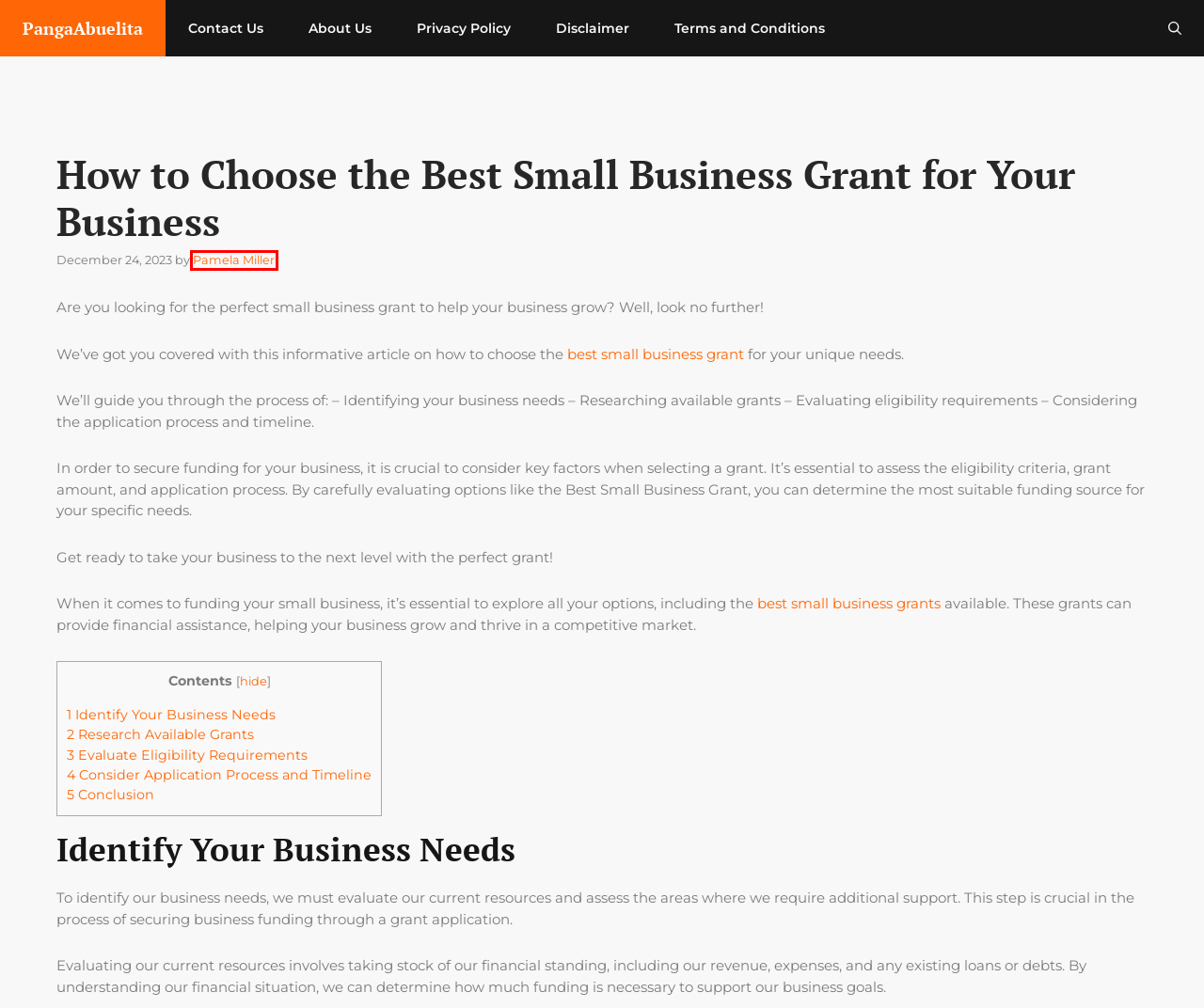You are provided with a screenshot of a webpage where a red rectangle bounding box surrounds an element. Choose the description that best matches the new webpage after clicking the element in the red bounding box. Here are the choices:
A. About Us - PangaAbuelita
B. Privacy Policy - PangaAbuelita
C. Disclaimer - PangaAbuelita
D. Contact Us - PangaAbuelita
E. fundhelp Archives - PangaAbuelita
F. PangaAbuelita - Spice up your life with PangaAbuelita
G. Pamela Miller, Author at PangaAbuelita
H. Terms and Conditions - PangaAbuelita

G